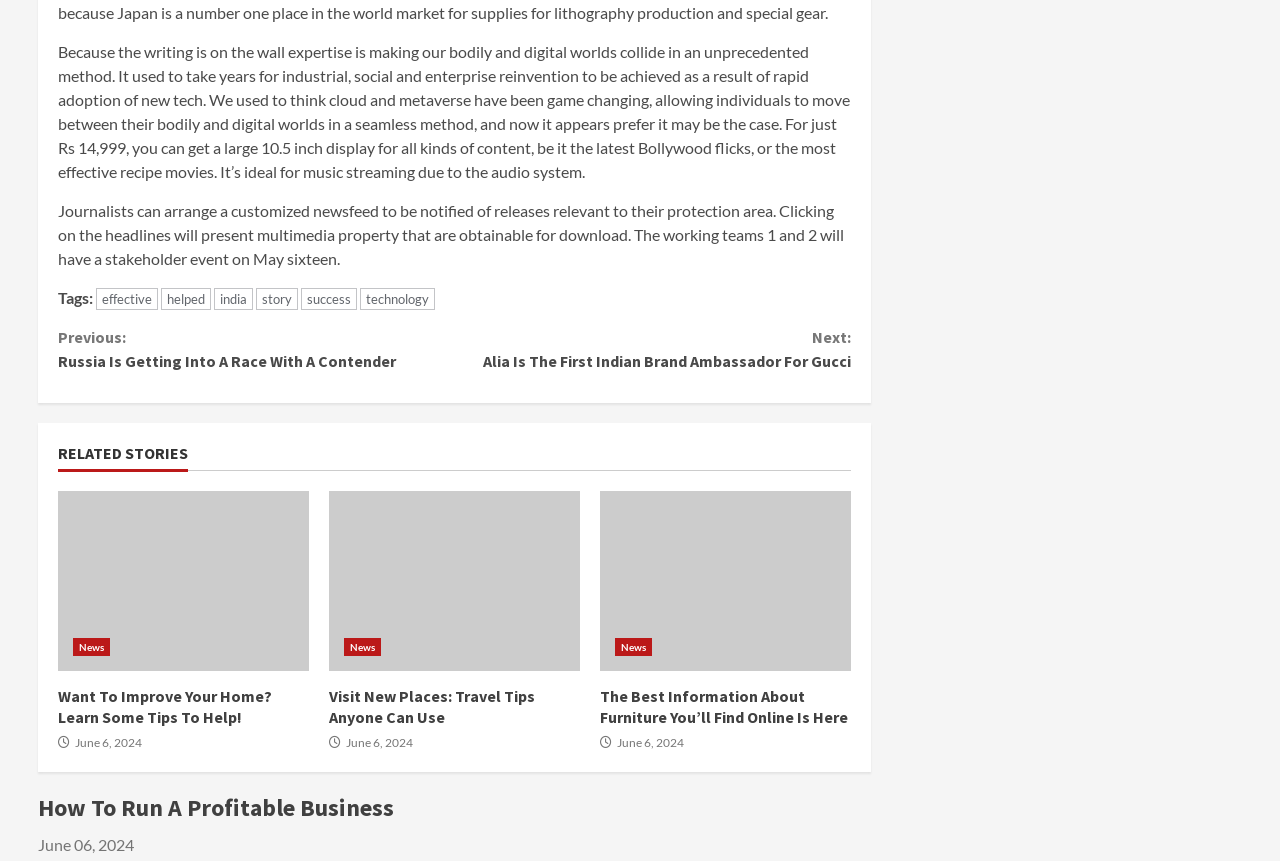Give a short answer using one word or phrase for the question:
How many tags are listed?

6